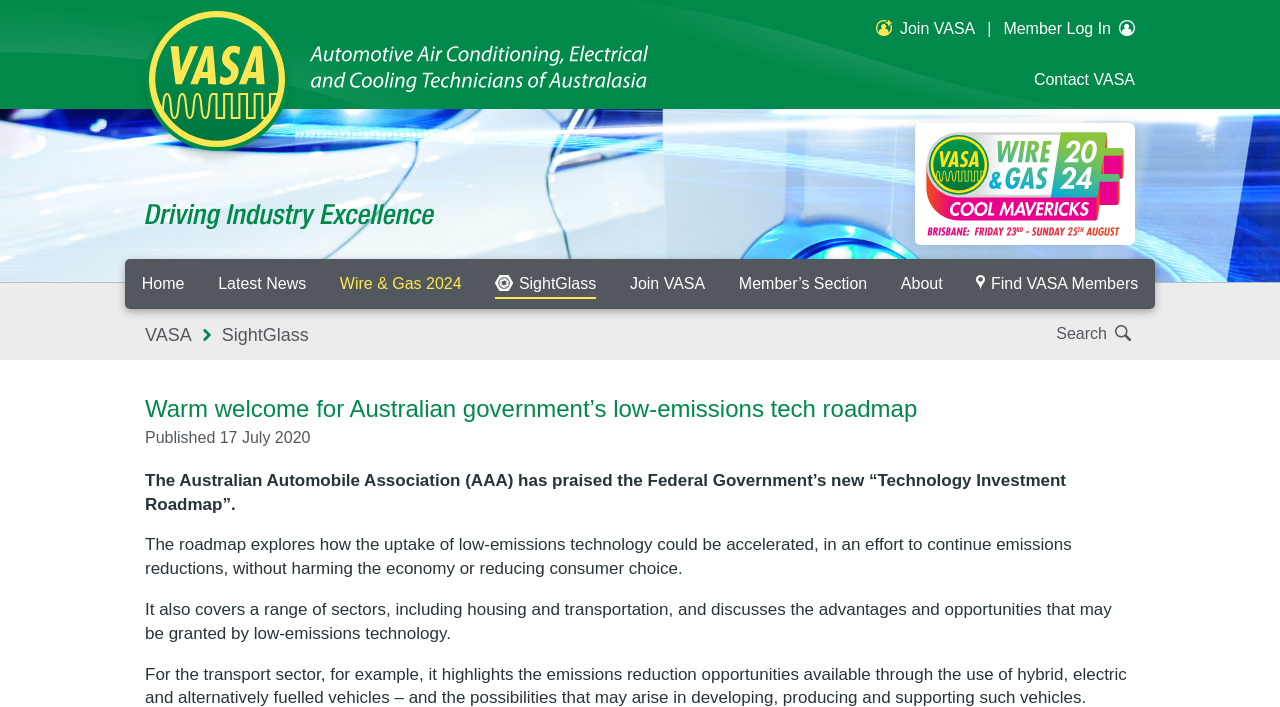Construct a comprehensive caption that outlines the webpage's structure and content.

The webpage appears to be the homepage of VASA (Vehicle Airconditioning, Electrical and Cooling Technicians of Australasia), with a prominent header section featuring the organization's logo and name. Below the header, there is a navigation menu with links to various sections of the website, including Home, Latest News, Wire & Gas 2024, and About.

On the top right side of the page, there are links to Member Log In, Contact VASA, and a call-to-action button to Join VASA. A separator line divides the top section from the main content area.

The main content area features a news article with the title "Warm welcome for Australian government’s low-emissions tech roadmap". The article is dated 17 July 2020 and has three paragraphs of text describing the Australian Automobile Association's praise for the Federal Government's new "Technology Investment Roadmap". The roadmap aims to accelerate the uptake of low-emissions technology in various sectors, including housing and transportation.

To the right of the article, there is a promotional section with an image and a link to Wire & Gas 2024, an event taking place in Brisbane from 23rd to 25th August. Above this section, there is an image with the text "Driving Industry Excellence".

Throughout the page, there are several images, including the VASA logo, which appears multiple times, and an image related to SightGlass. The overall layout is organized, with clear headings and concise text, making it easy to navigate and read.